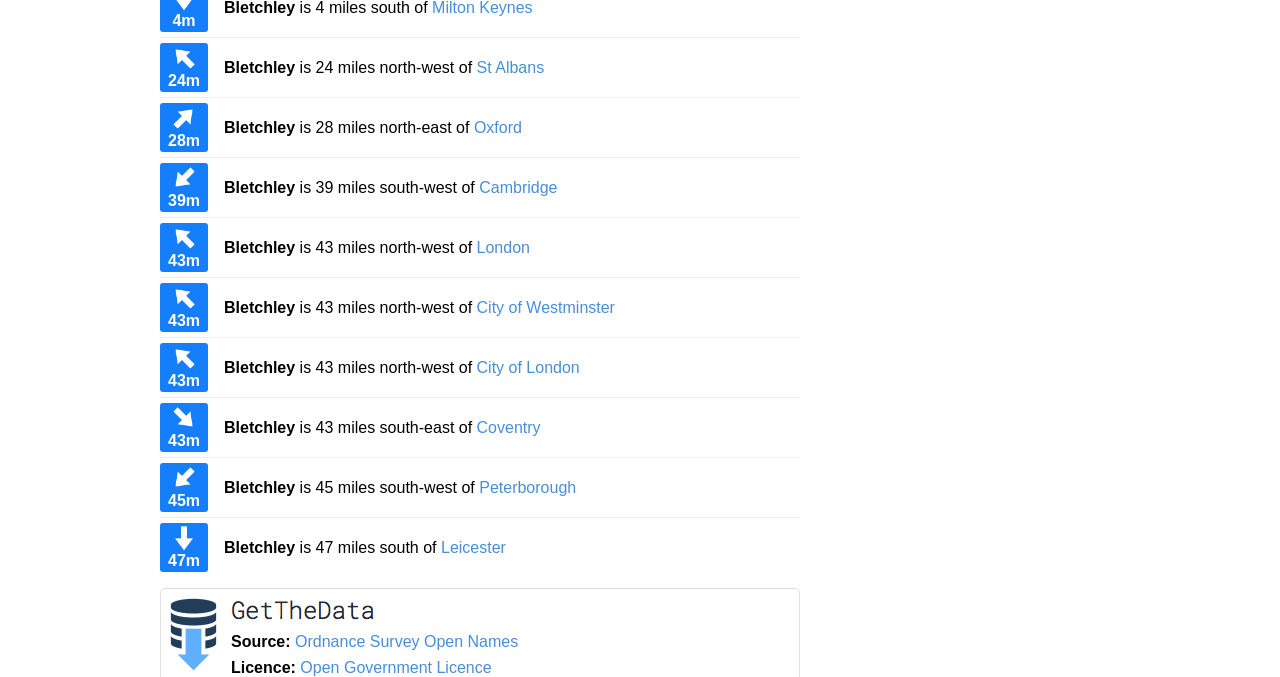Find the bounding box coordinates of the clickable area required to complete the following action: "Click on London".

[0.372, 0.353, 0.414, 0.378]